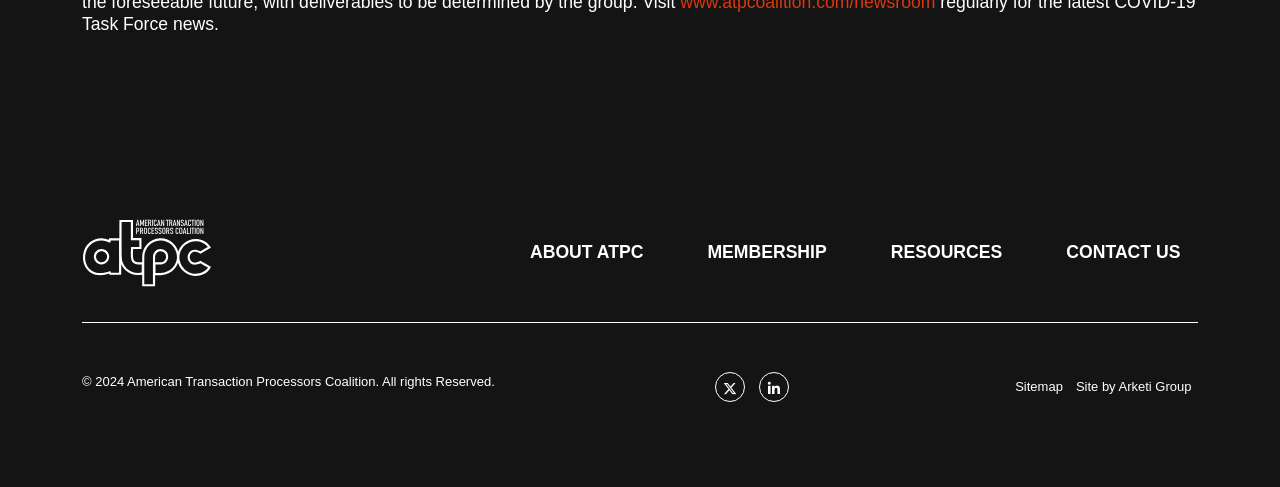Provide a brief response in the form of a single word or phrase:
Who designed the website?

Arketi Group